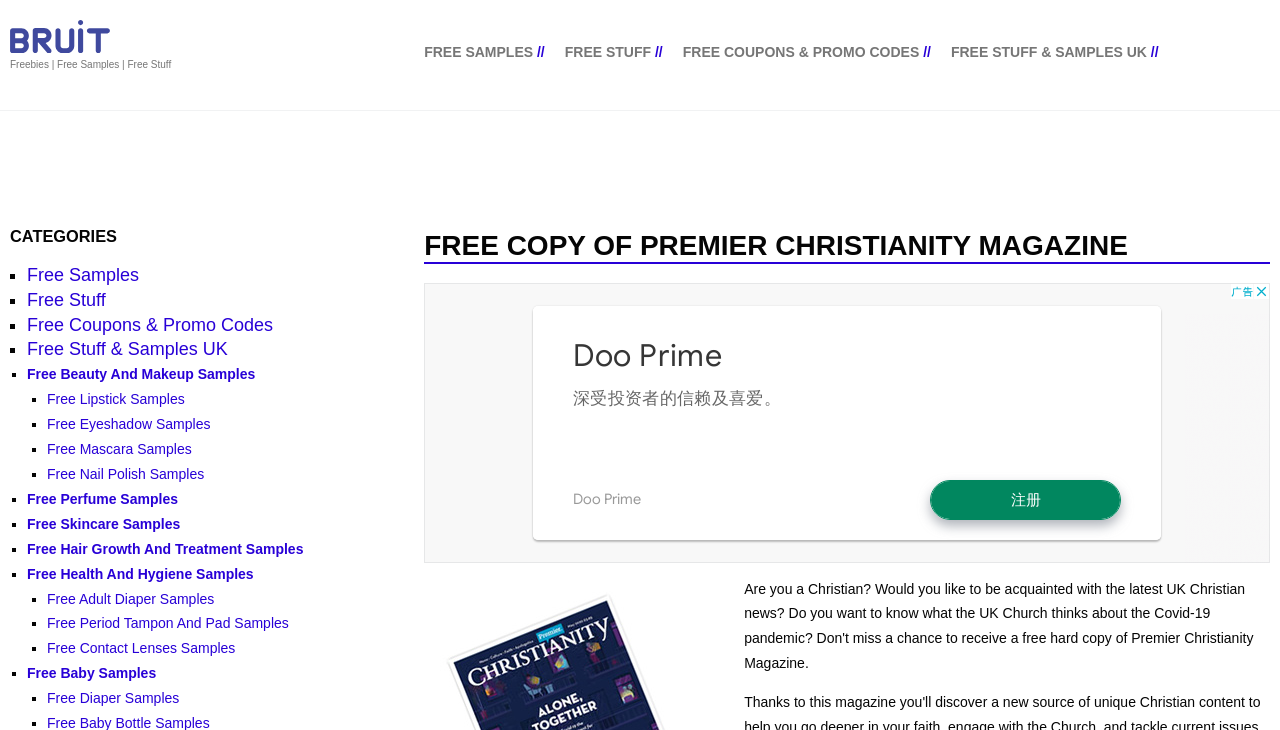How many links are there under the 'FREE COPY OF PREMIER CHRISTIANITY MAGAZINE' heading?
Provide a comprehensive and detailed answer to the question.

Upon examining the webpage, I found that there is only 1 link under the 'FREE COPY OF PREMIER CHRISTIANITY MAGAZINE' heading, which is 'Freebies, Free Samples & Stuff by MAIL'.